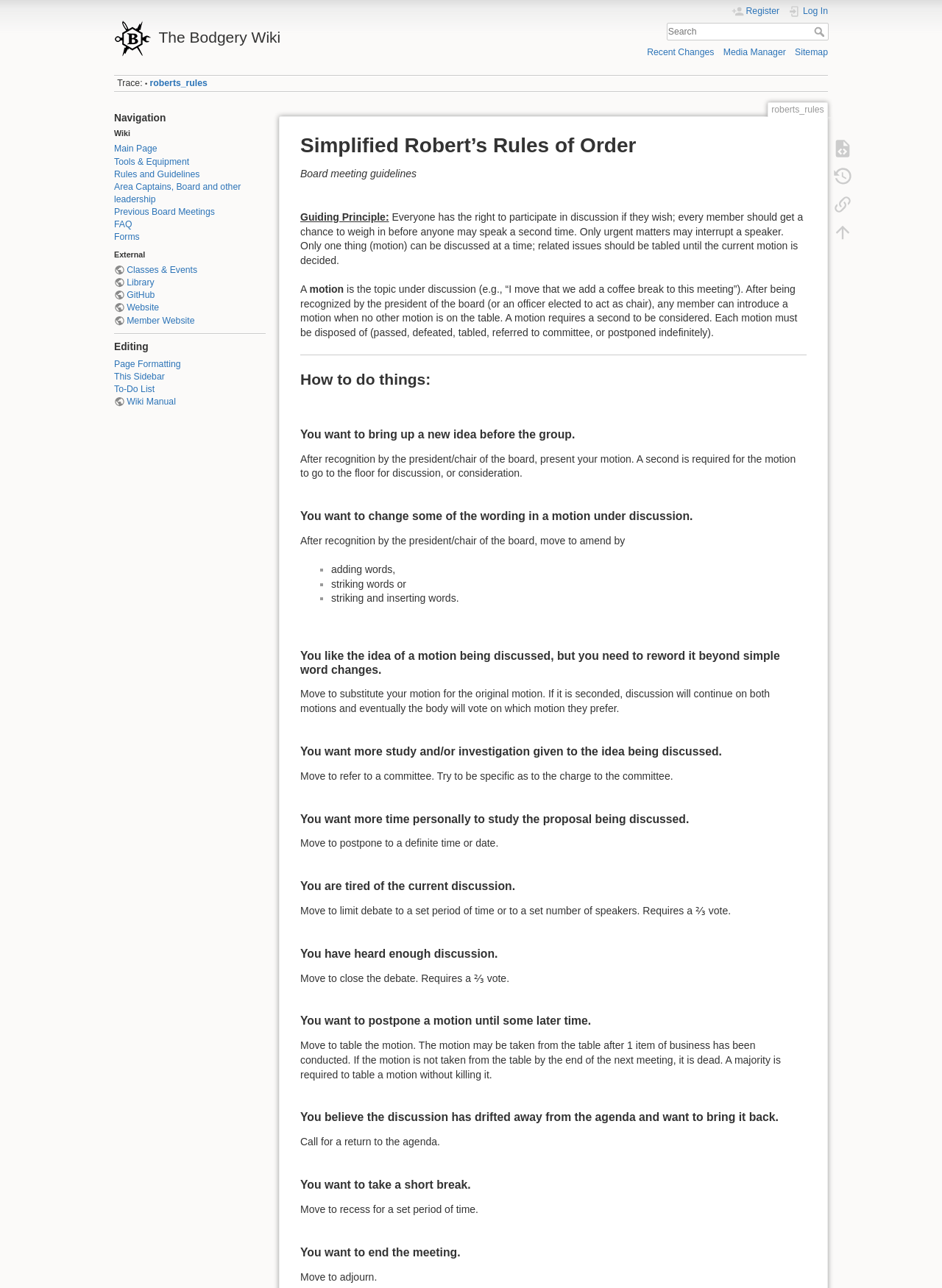How do you move to amend a motion?
By examining the image, provide a one-word or phrase answer.

By moving to amend